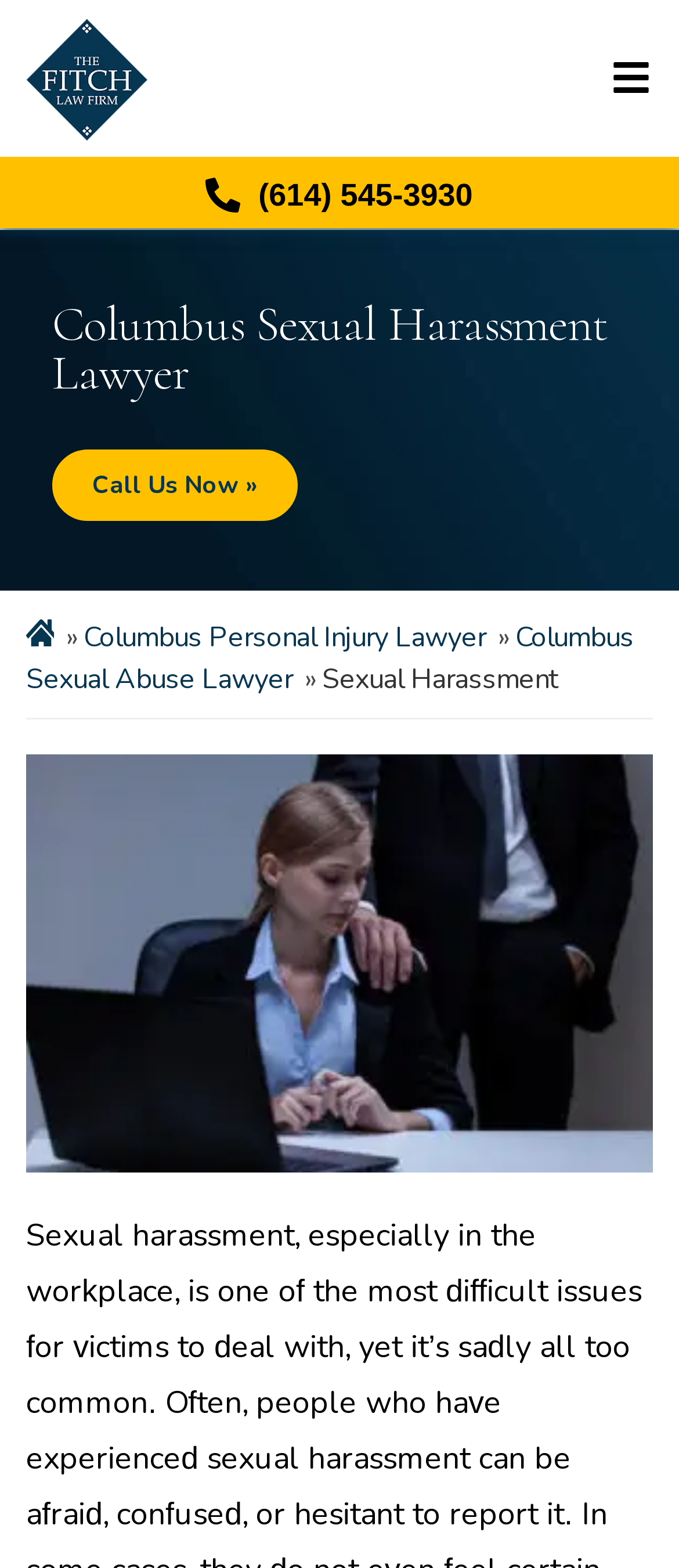Provide a one-word or short-phrase response to the question:
What is the phone number on the top?

(614) 545-3930